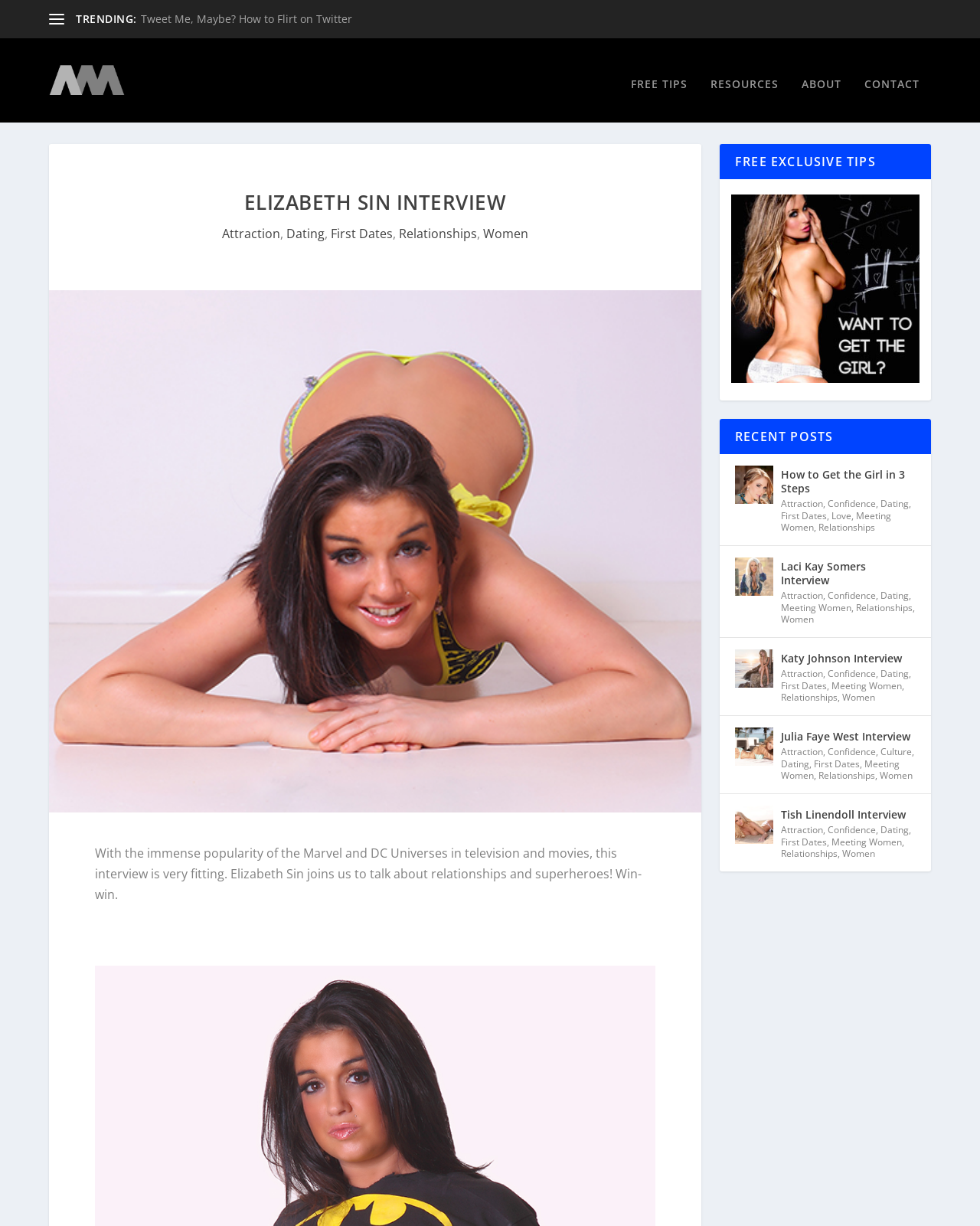Reply to the question with a brief word or phrase: How many links are there under 'RECENT POSTS'?

4